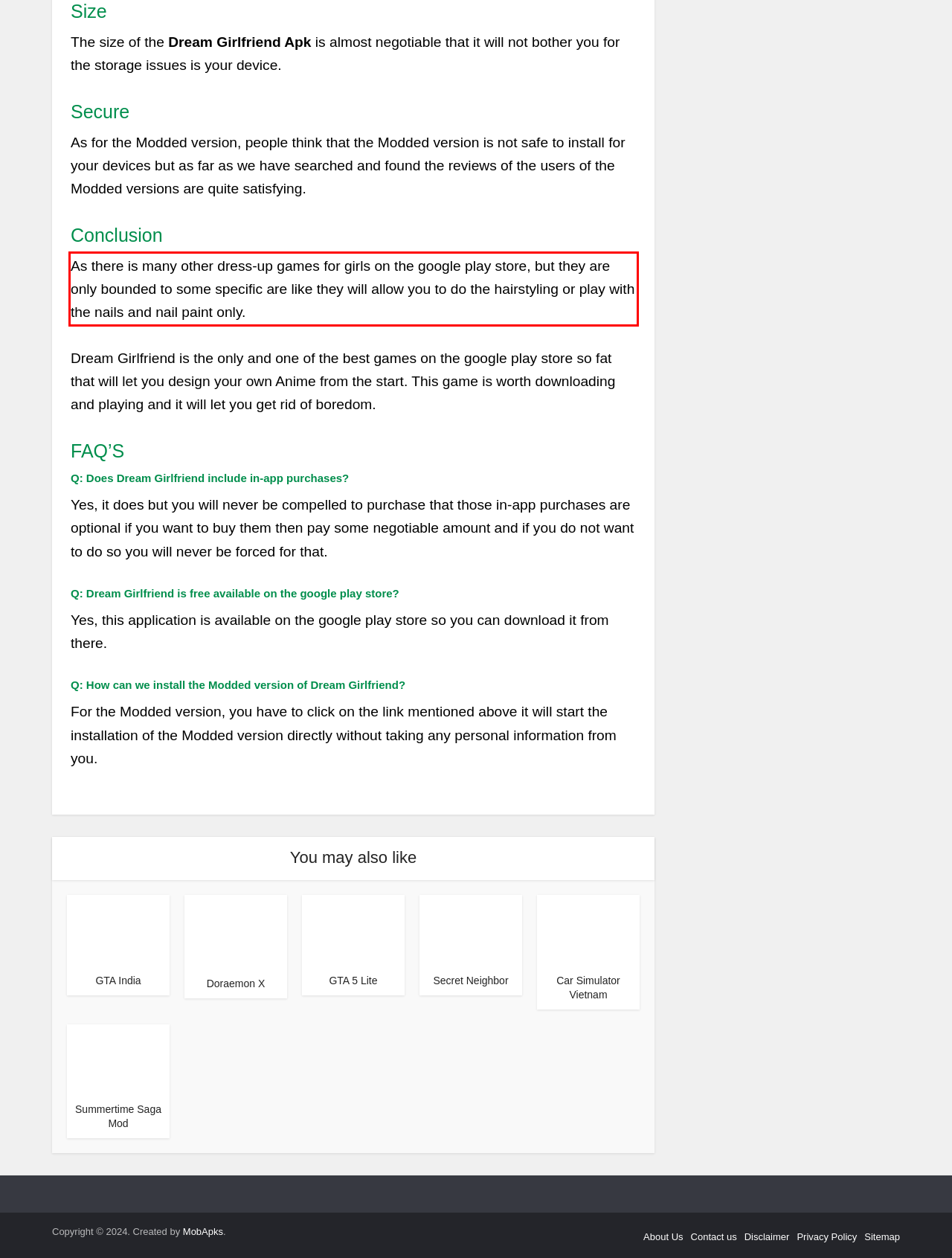Given a screenshot of a webpage, identify the red bounding box and perform OCR to recognize the text within that box.

As there is many other dress-up games for girls on the google play store, but they are only bounded to some specific are like they will allow you to do the hairstyling or play with the nails and nail paint only.